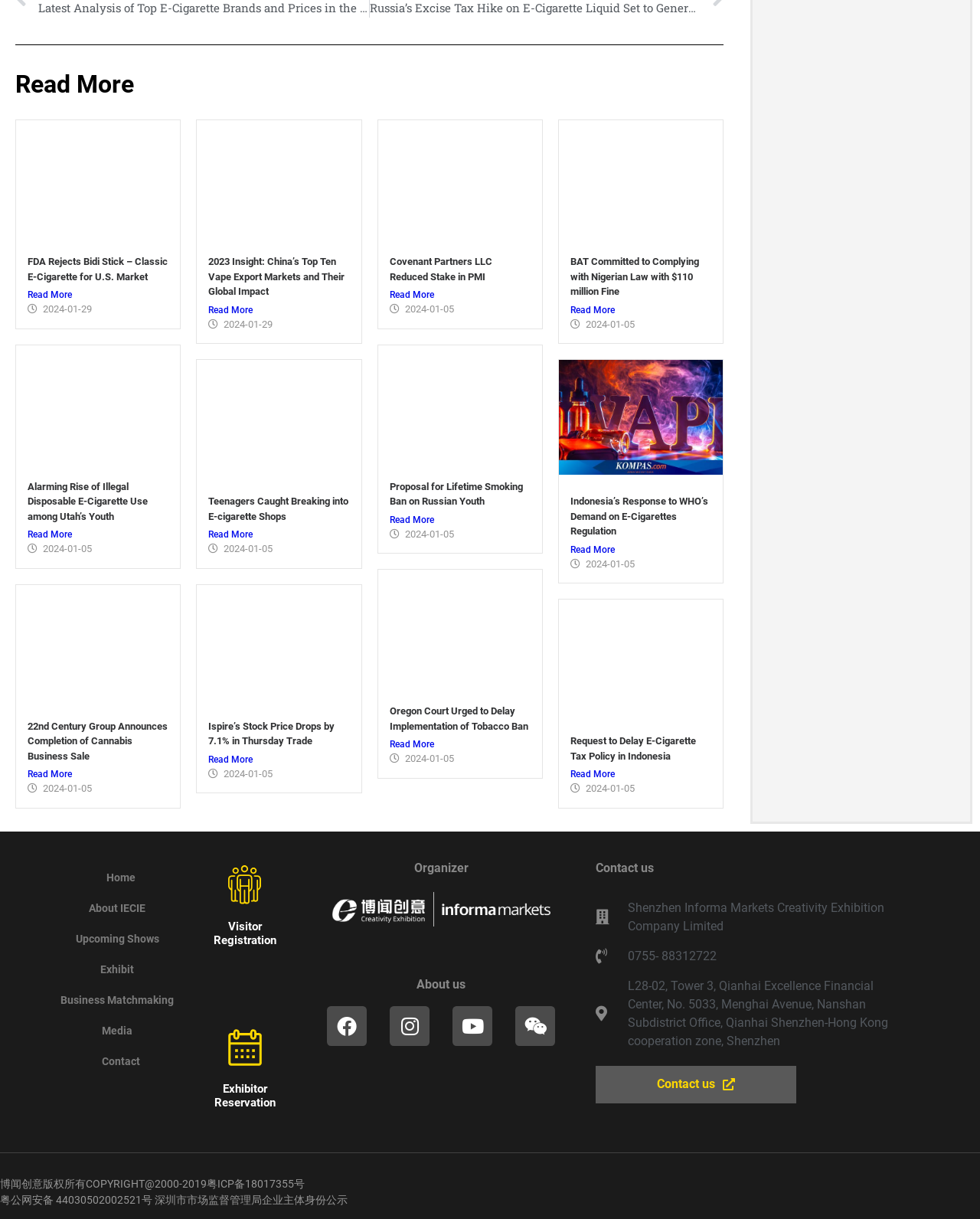Given the webpage screenshot and the description, determine the bounding box coordinates (top-left x, top-left y, bottom-right x, bottom-right y) that define the location of the UI element matching this description: Media

[0.055, 0.833, 0.192, 0.858]